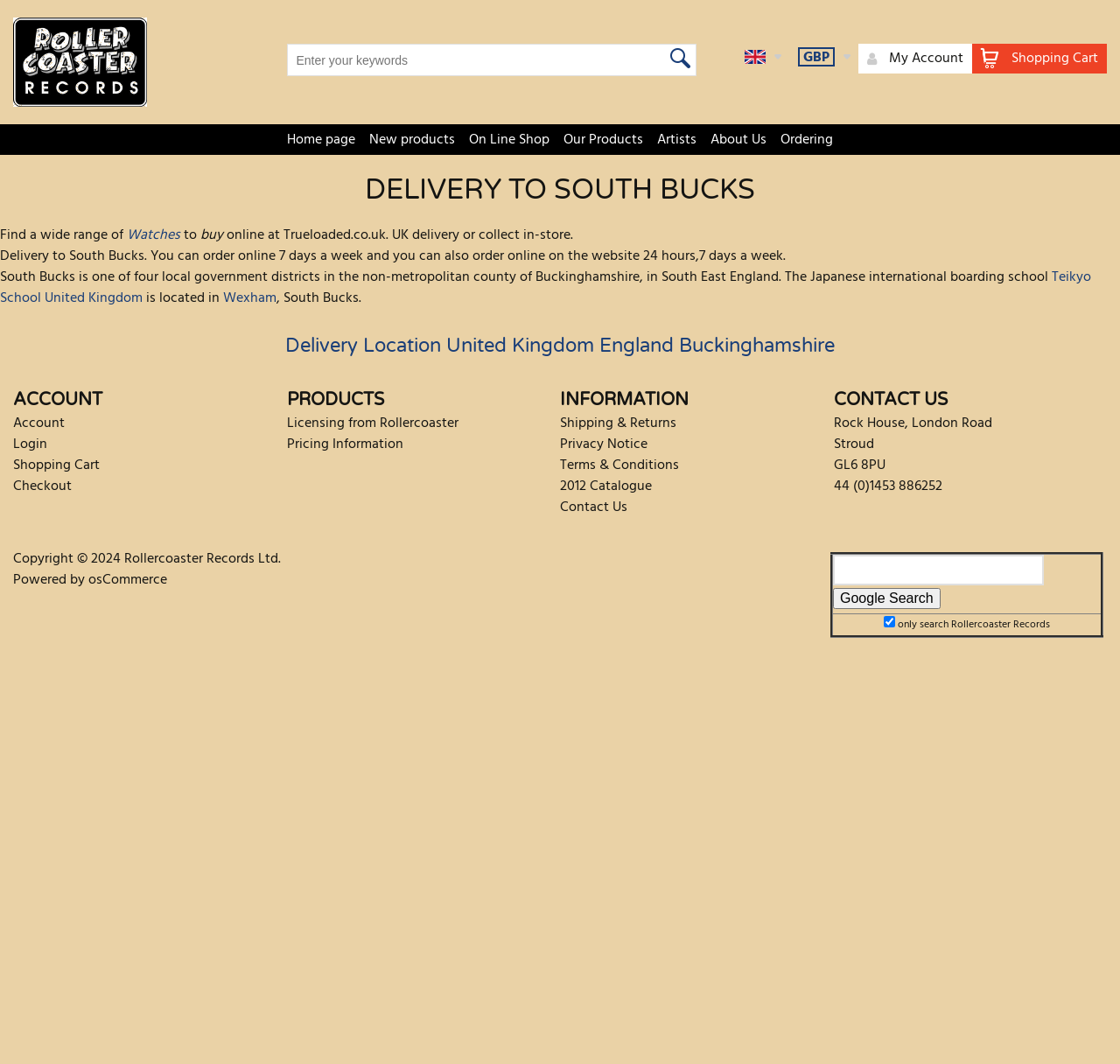What is the title or heading displayed on the webpage?

DELIVERY TO SOUTH BUCKS